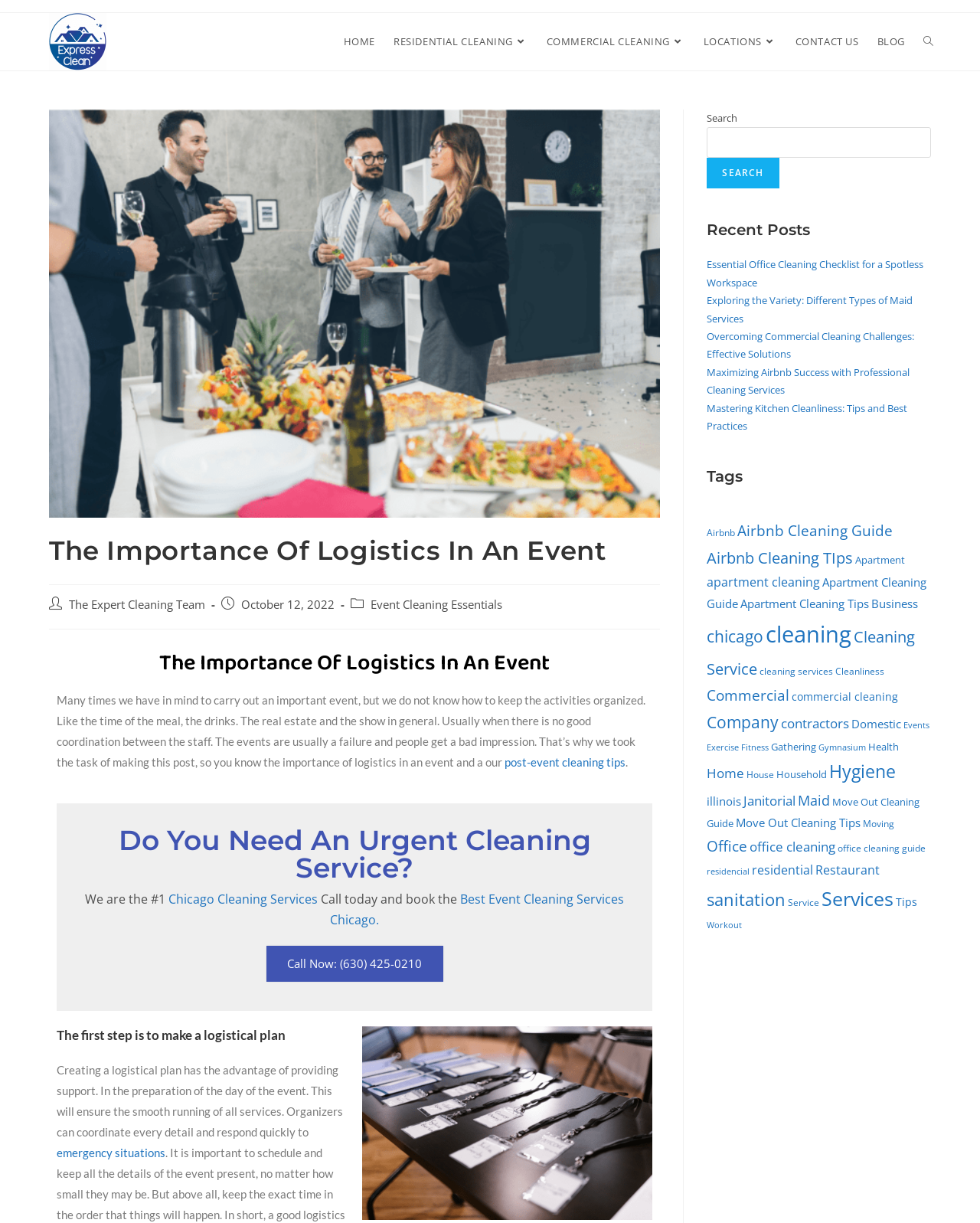Please provide the bounding box coordinates for the element that needs to be clicked to perform the following instruction: "Click the 'HOME' link". The coordinates should be given as four float numbers between 0 and 1, i.e., [left, top, right, bottom].

[0.341, 0.011, 0.392, 0.057]